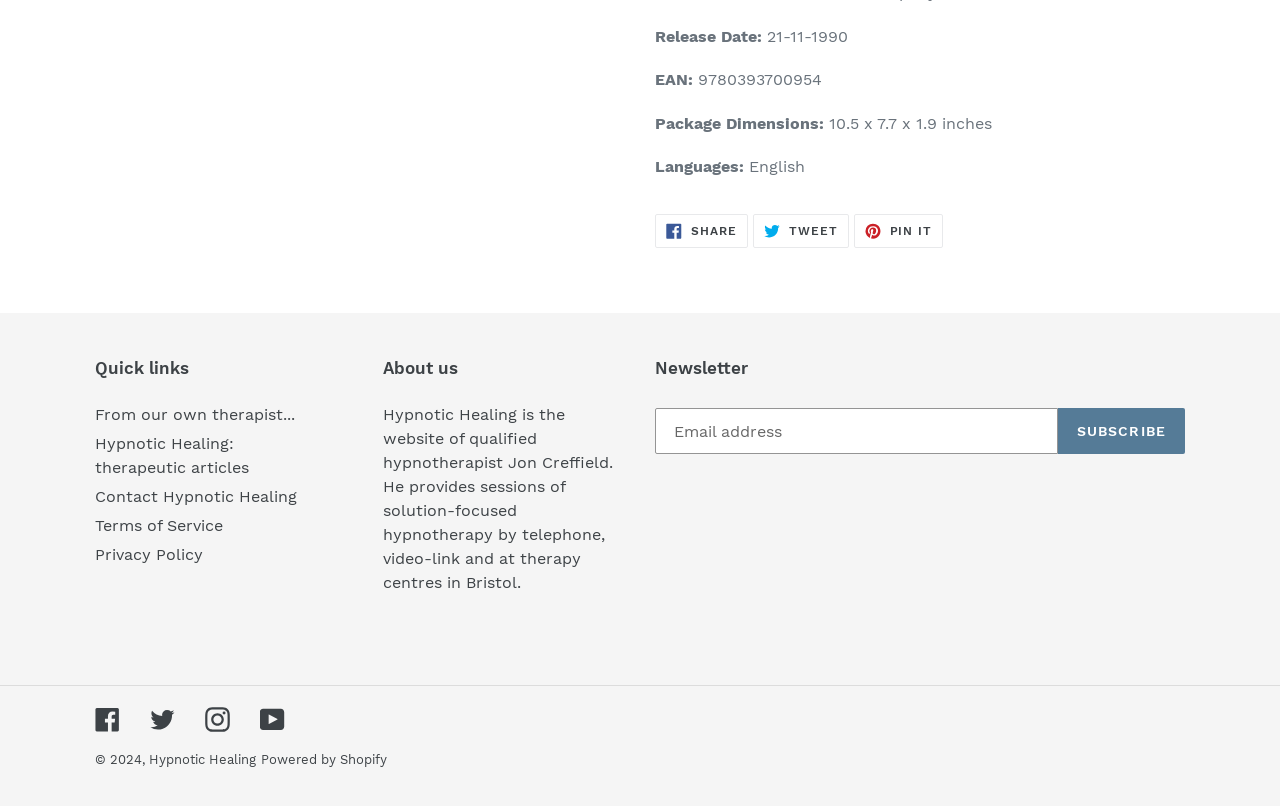What are the package dimensions of the product?
Please provide a single word or phrase as the answer based on the screenshot.

10.5 x 7.7 x 1.9 inches